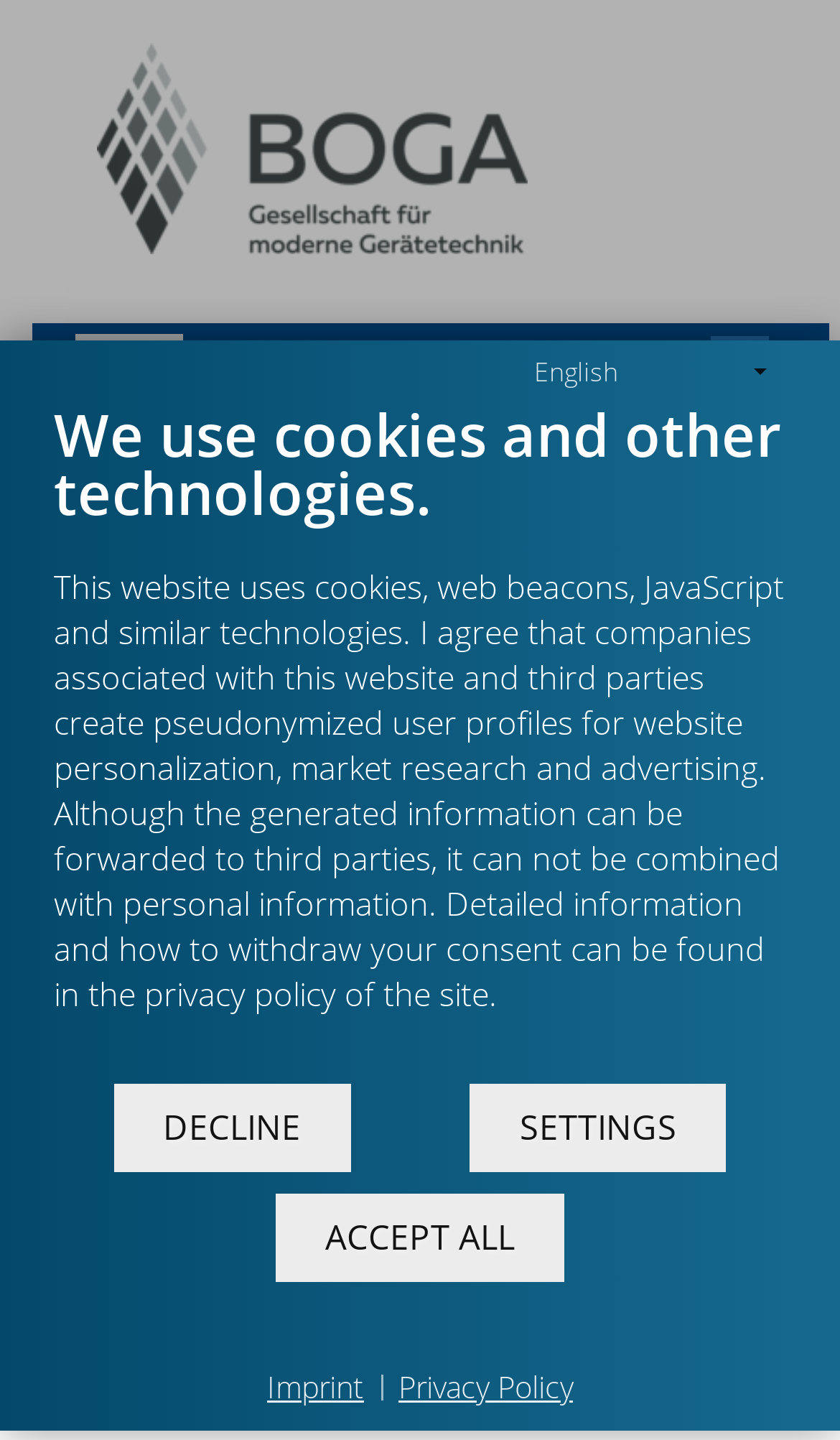Given the element description alt="BOGA Gesellschaft für moderne Gerätetechnik", specify the bounding box coordinates of the corresponding UI element in the format (top-left x, top-left y, bottom-right x, bottom-right y). All values must be between 0 and 1.

[0.115, 0.03, 0.628, 0.176]